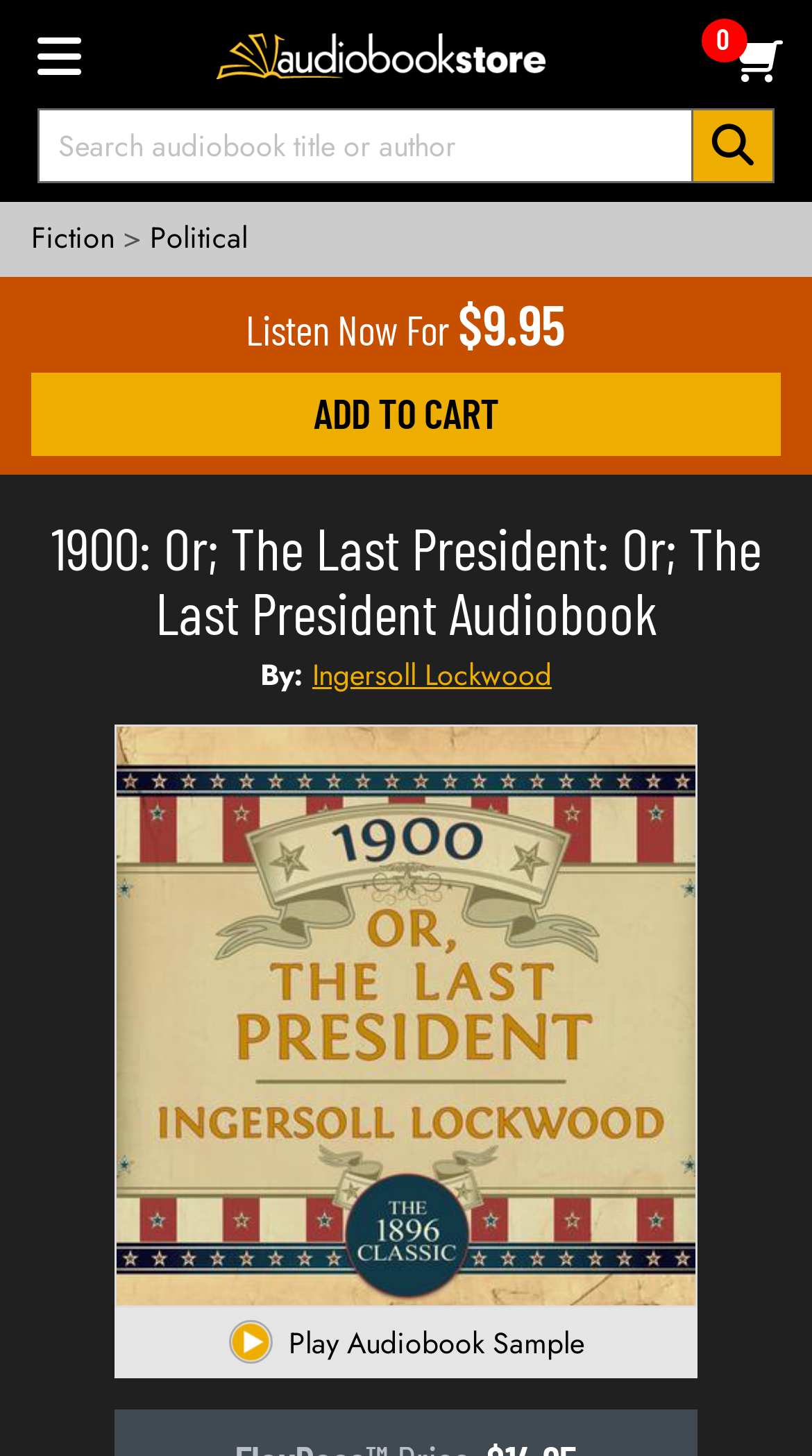Please specify the bounding box coordinates of the clickable section necessary to execute the following command: "Go to AudiobookStore.com Home".

[0.266, 0.019, 0.671, 0.043]